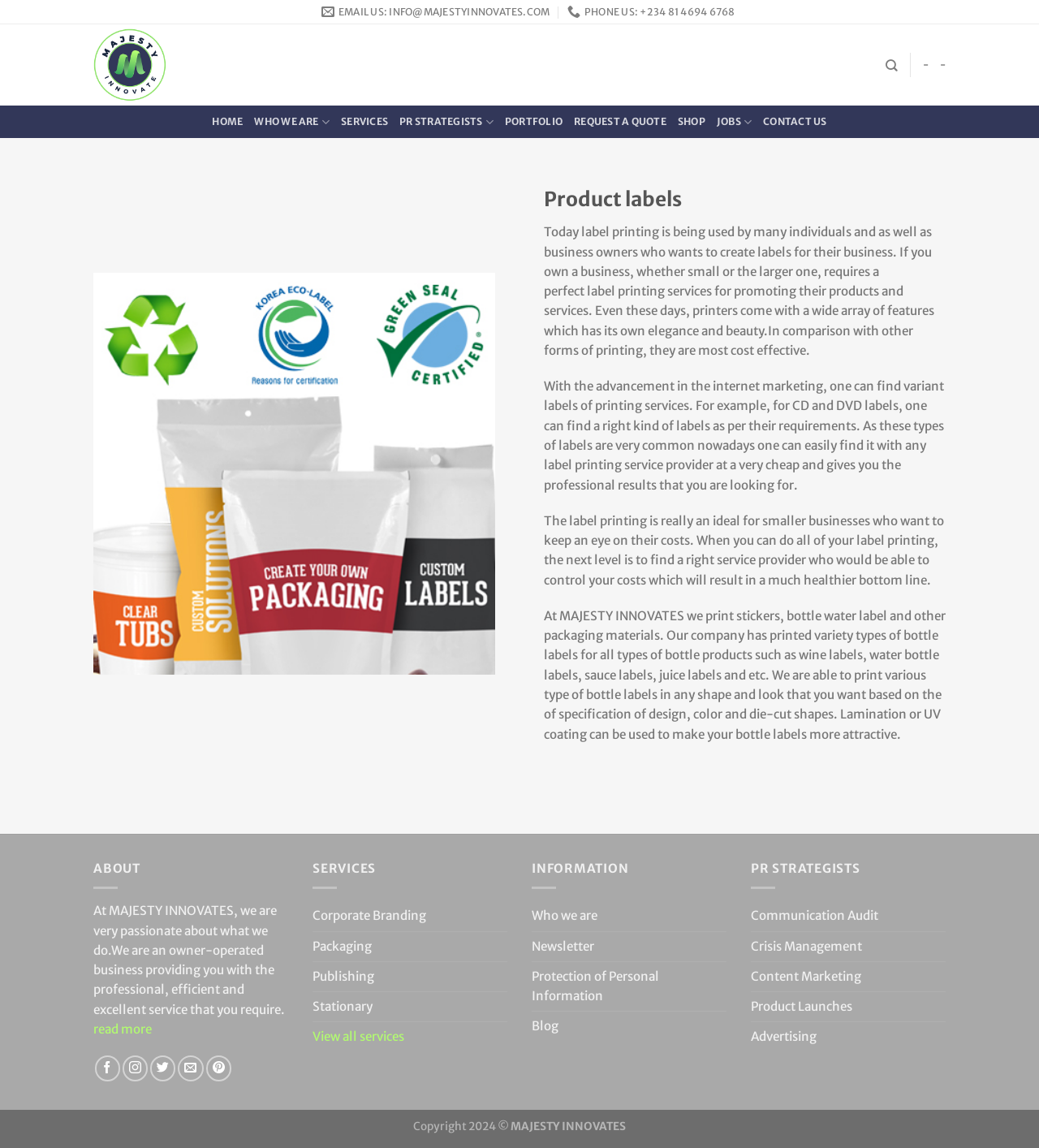Using the description: "View all services", identify the bounding box of the corresponding UI element in the screenshot.

[0.301, 0.891, 0.389, 0.916]